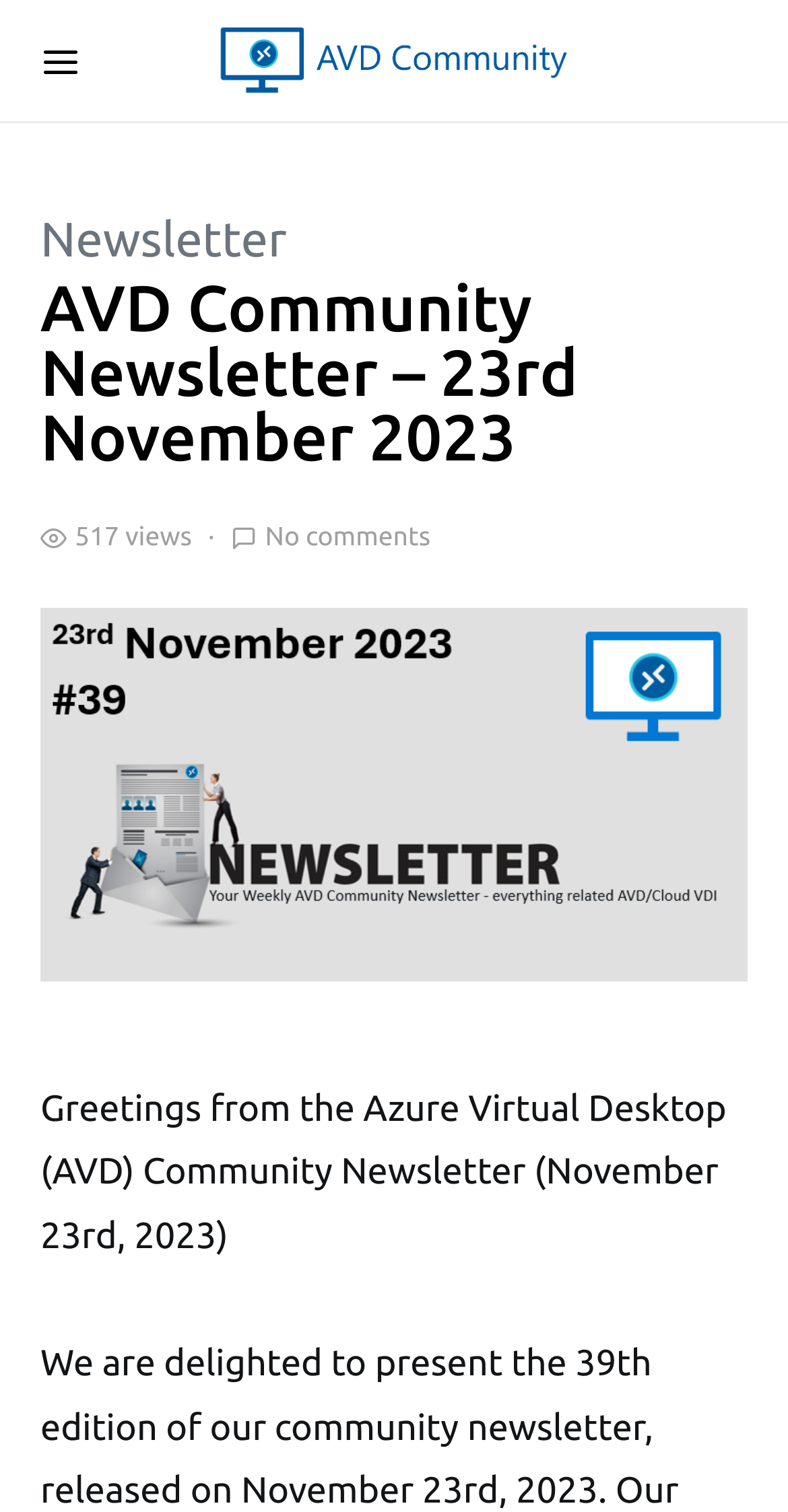How many views does this newsletter have?
Analyze the screenshot and provide a detailed answer to the question.

I found the answer by looking at the StaticText element with the text '517 views' which is located below the heading, indicating the number of views for this newsletter.